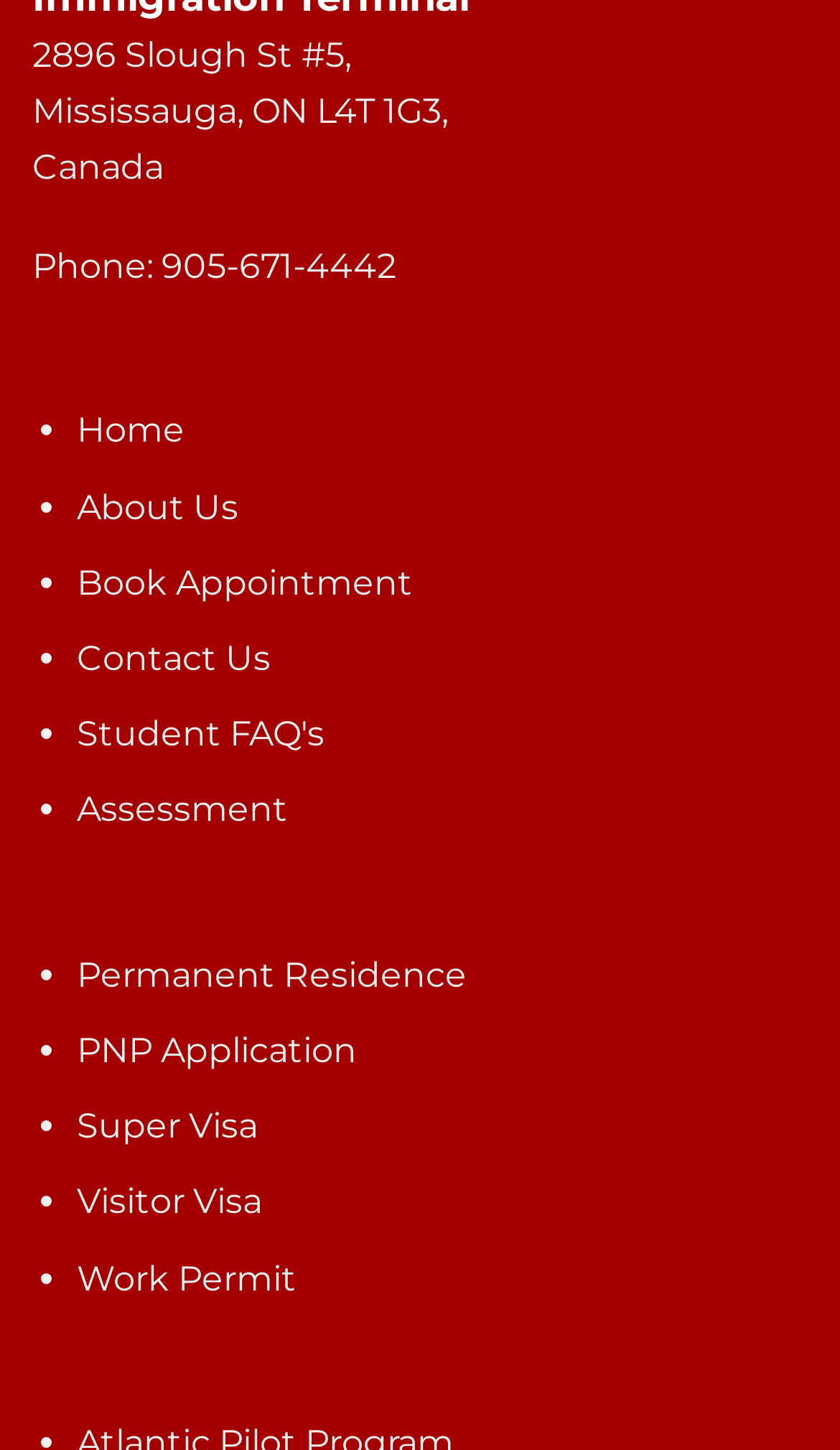How many navigation links are there?
Please provide a detailed and comprehensive answer to the question.

I counted the number of links in the navigation menu, which are separated by list markers ('•'). There are 9 links in total, including 'Home', 'About Us', 'Book Appointment', and so on.